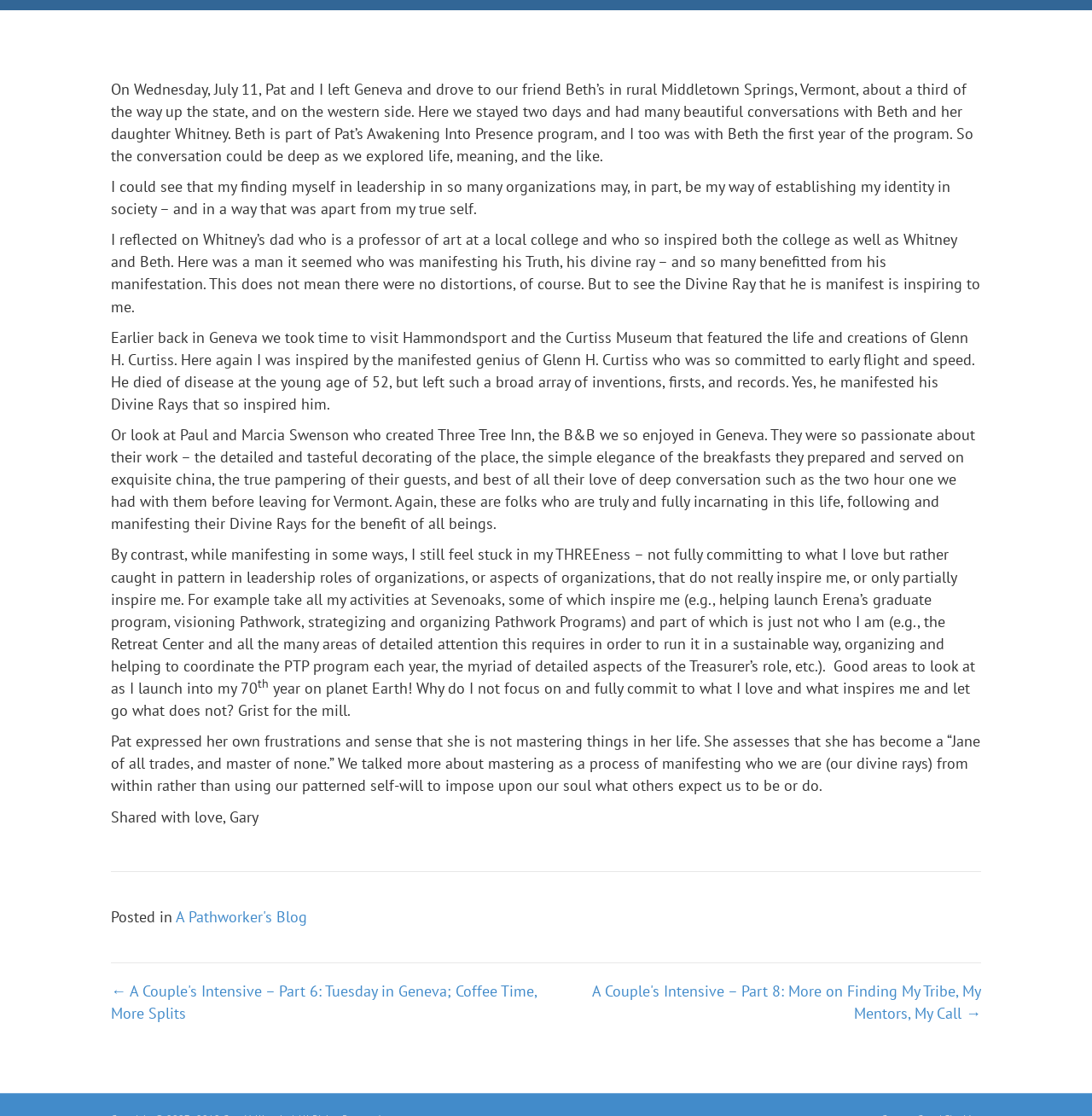Find the coordinates for the bounding box of the element with this description: "Site Map".

[0.865, 0.973, 0.898, 0.984]